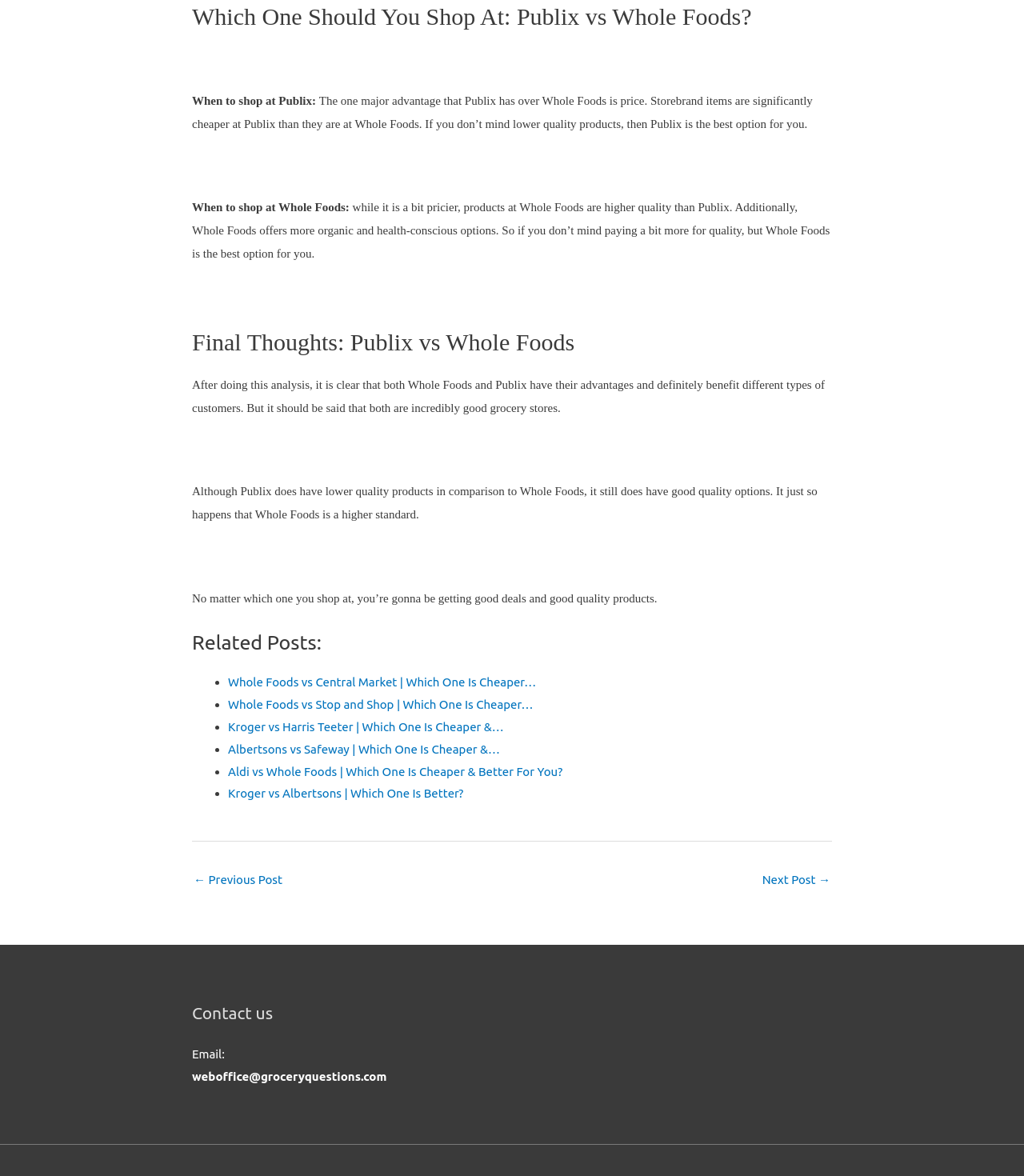Find the UI element described as: "← Previous Post" and predict its bounding box coordinates. Ensure the coordinates are four float numbers between 0 and 1, [left, top, right, bottom].

[0.189, 0.738, 0.276, 0.761]